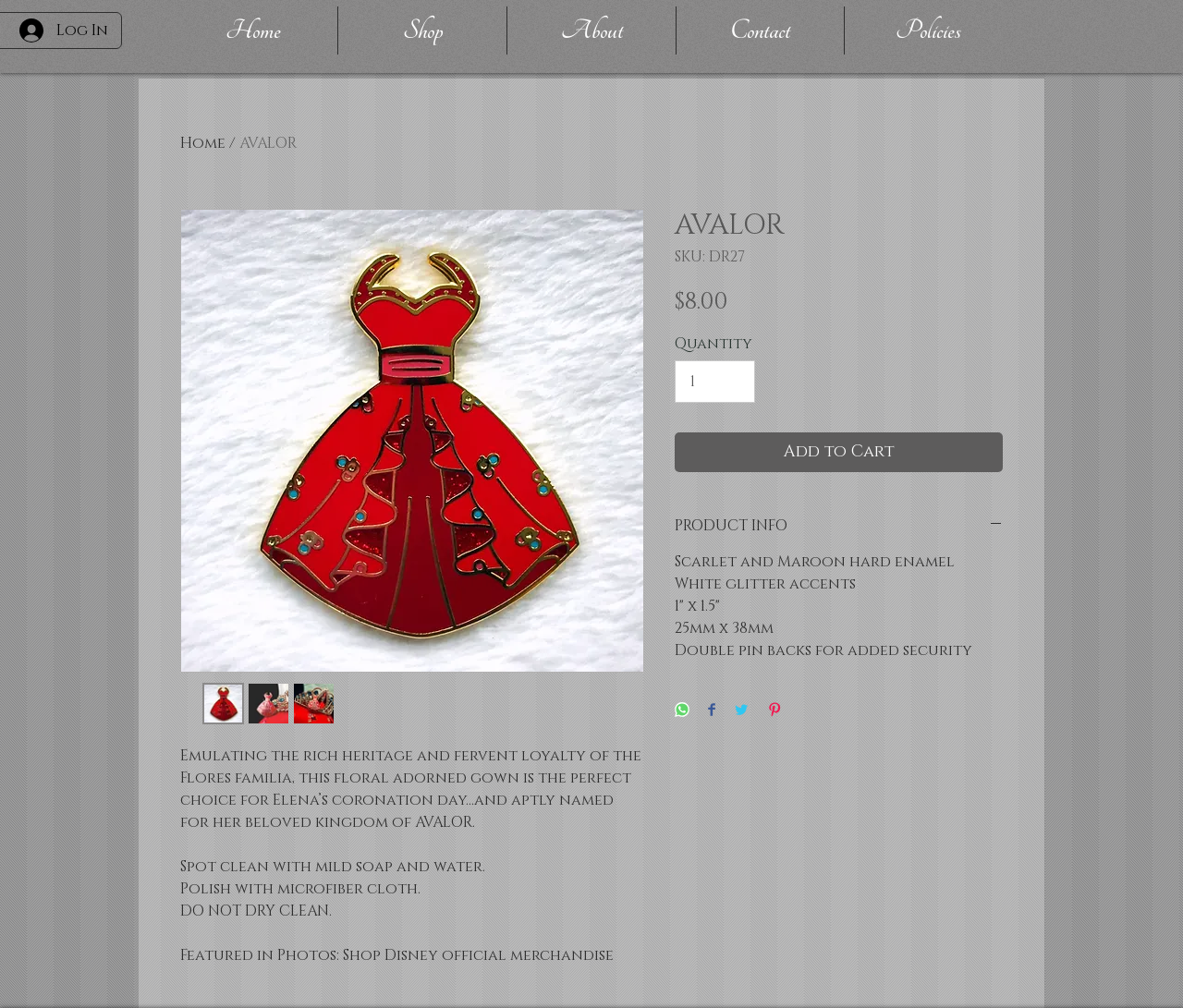Please determine the bounding box coordinates of the section I need to click to accomplish this instruction: "Visit the 'Blog' page".

None